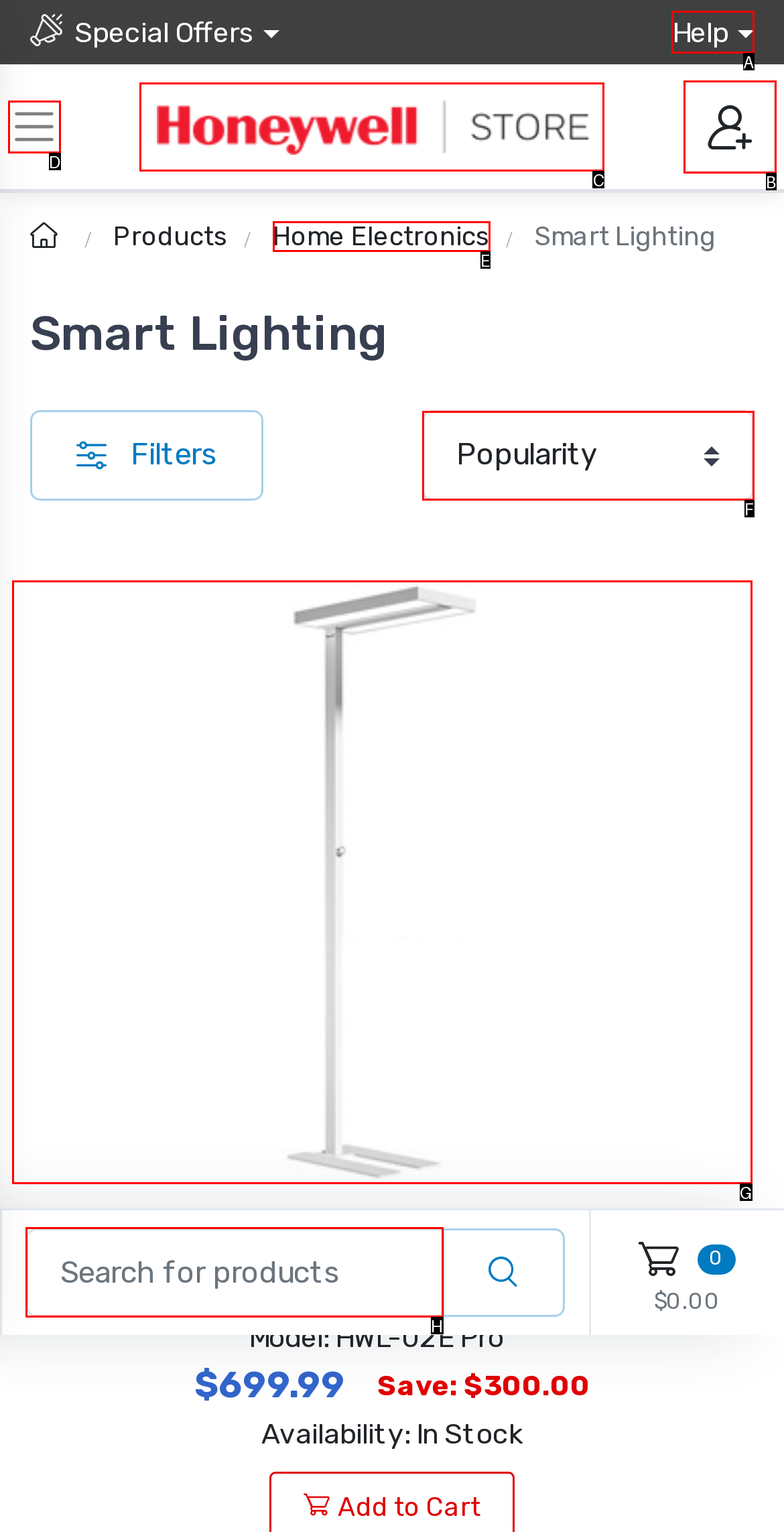Choose the HTML element that should be clicked to accomplish the task: Search for products. Answer with the letter of the chosen option.

H